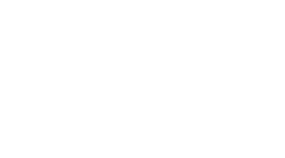Describe the image in great detail, covering all key points.

The image showcases a detailed representation related to the Mazda MX-30, specifically in the context of automotive reviews. It is situated within a section dedicated to related reviews and articles about the Mazda MX-30, indicating its significance in the realm of electric vehicles and their innovations. This scene reflects a focus on modern automotive design and advances, particularly emphasizing the MX-30 model, which symbolizes Mazda's commitment to sustainability and innovation in the automotive industry. The visual content likely complements articles discussing various aspects, features, and performance reviews of the Mazda MX-30, aligning with the growing consumer interest in electric and hybrid vehicles.